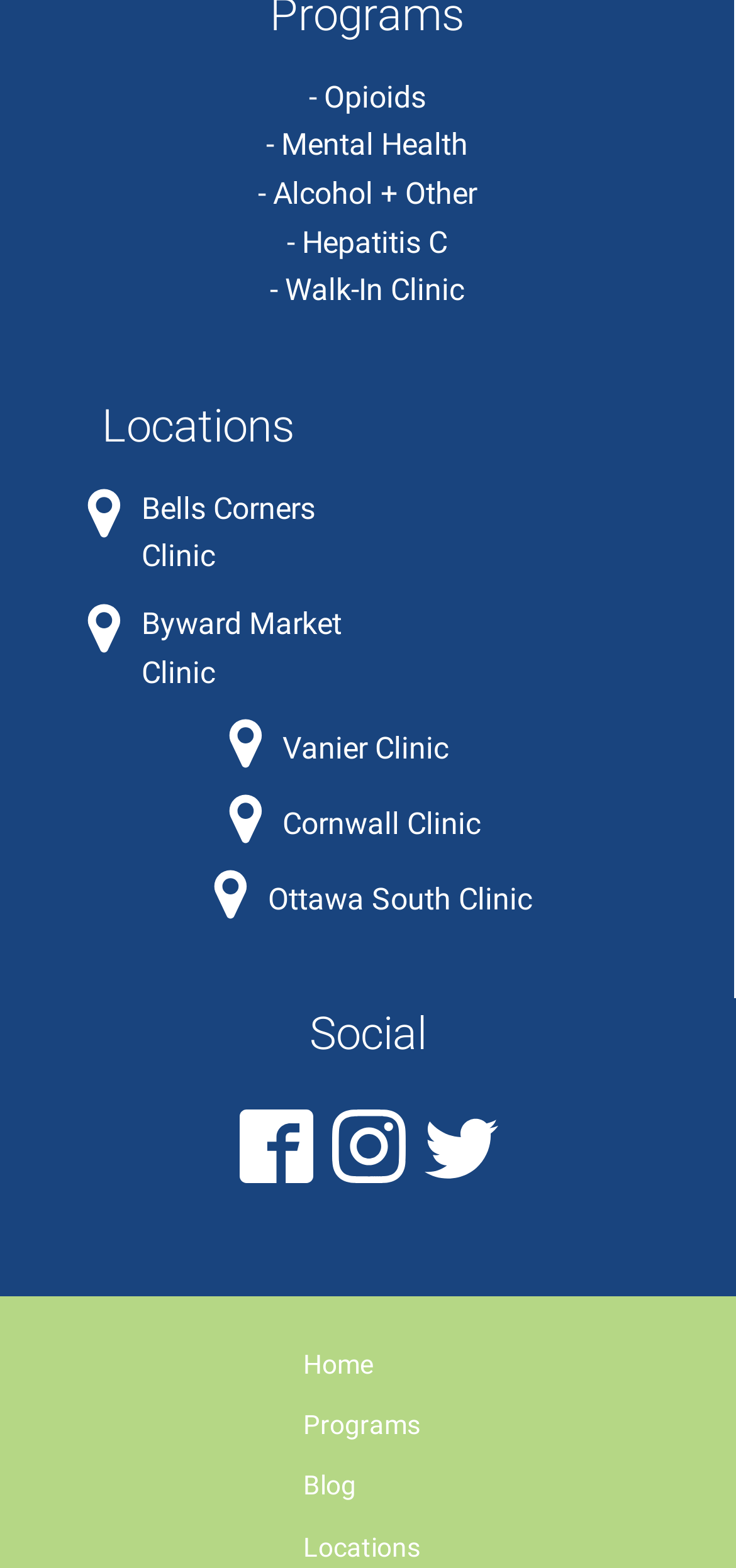Identify the bounding box for the UI element specified in this description: "Cornwall Clinic". The coordinates must be four float numbers between 0 and 1, formatted as [left, top, right, bottom].

[0.383, 0.51, 0.653, 0.541]